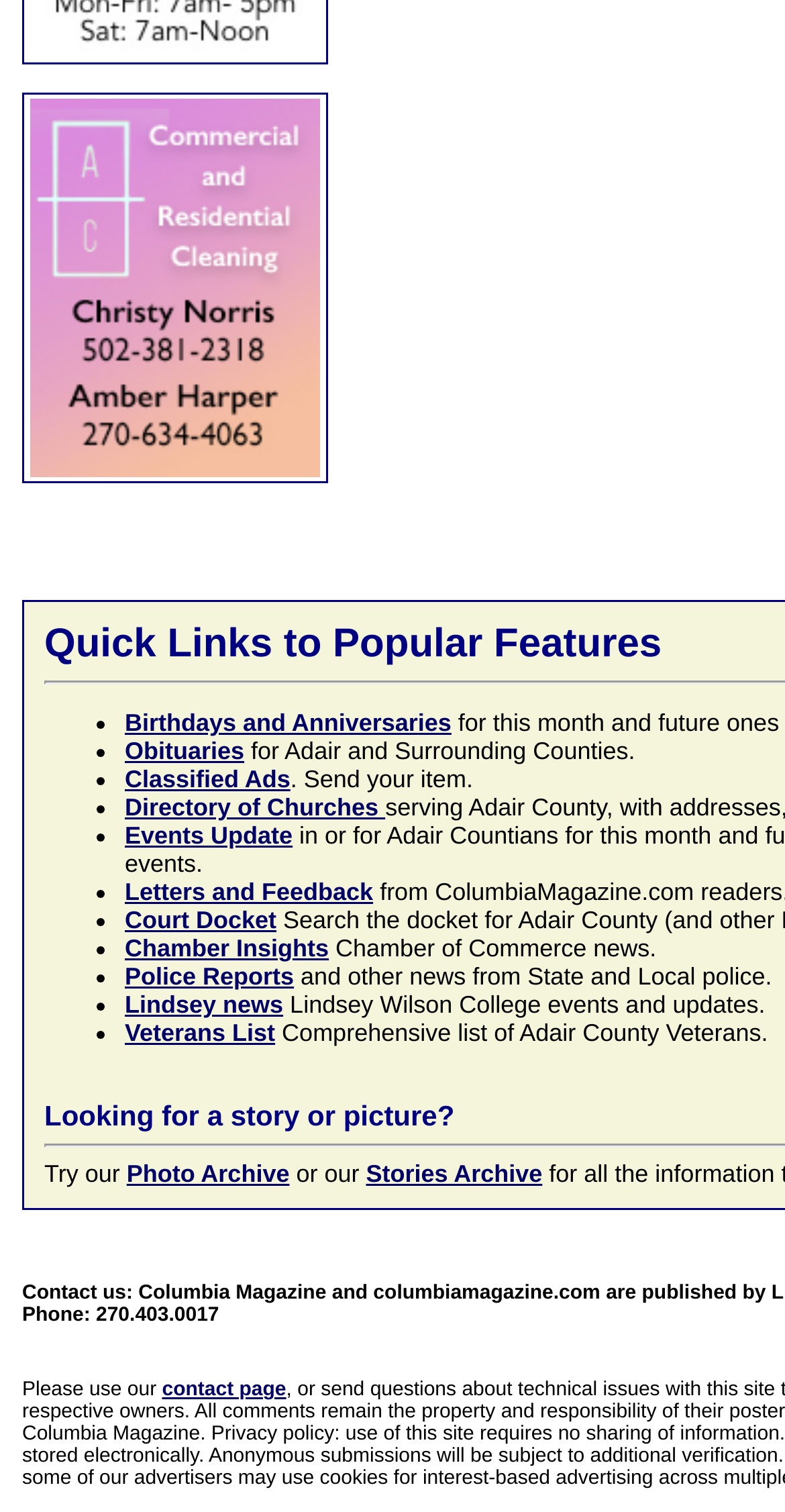Please locate the clickable area by providing the bounding box coordinates to follow this instruction: "Search in the photo archive".

[0.161, 0.767, 0.369, 0.786]